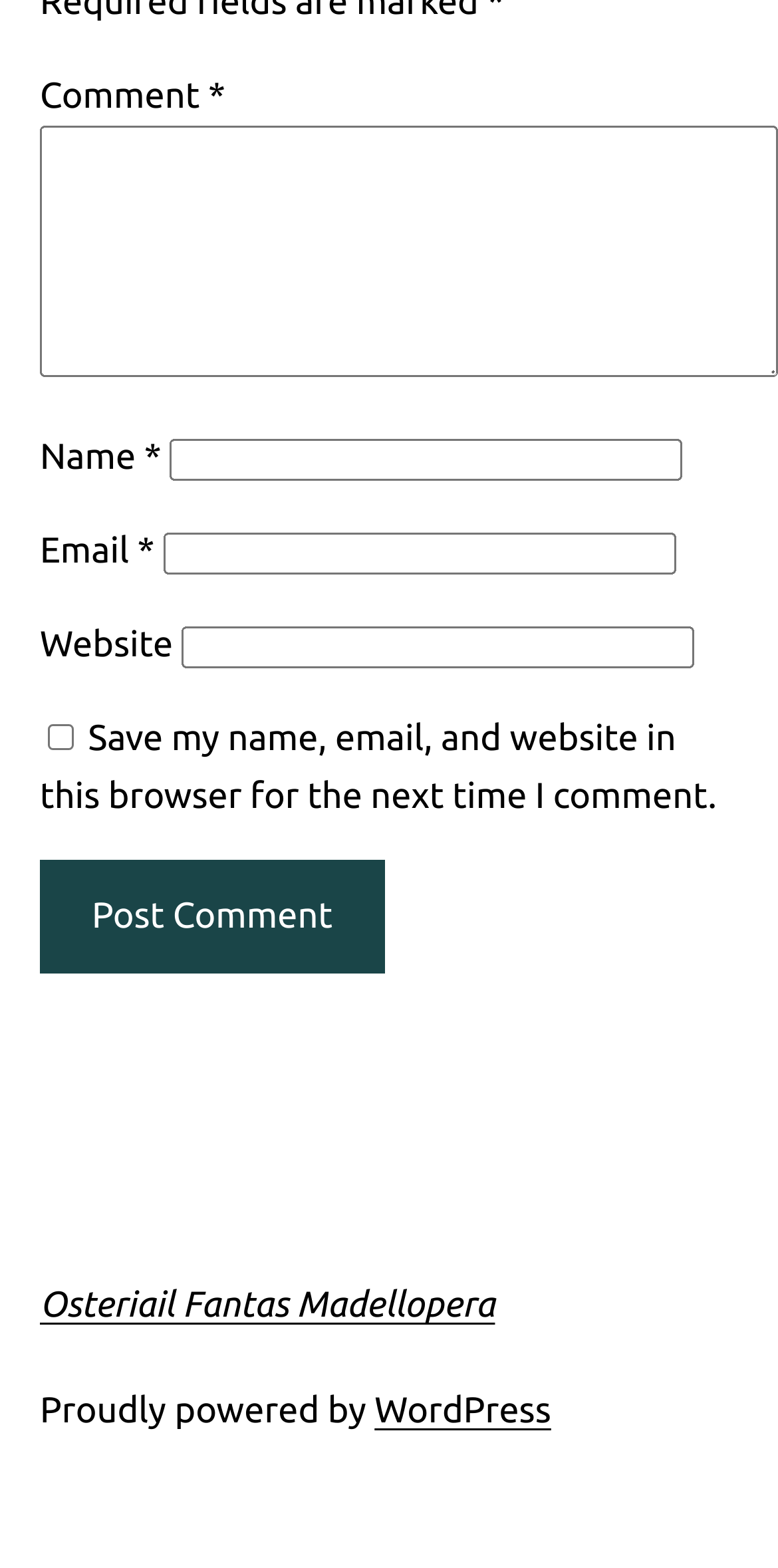Ascertain the bounding box coordinates for the UI element detailed here: "WordPress". The coordinates should be provided as [left, top, right, bottom] with each value being a float between 0 and 1.

[0.481, 0.887, 0.708, 0.912]